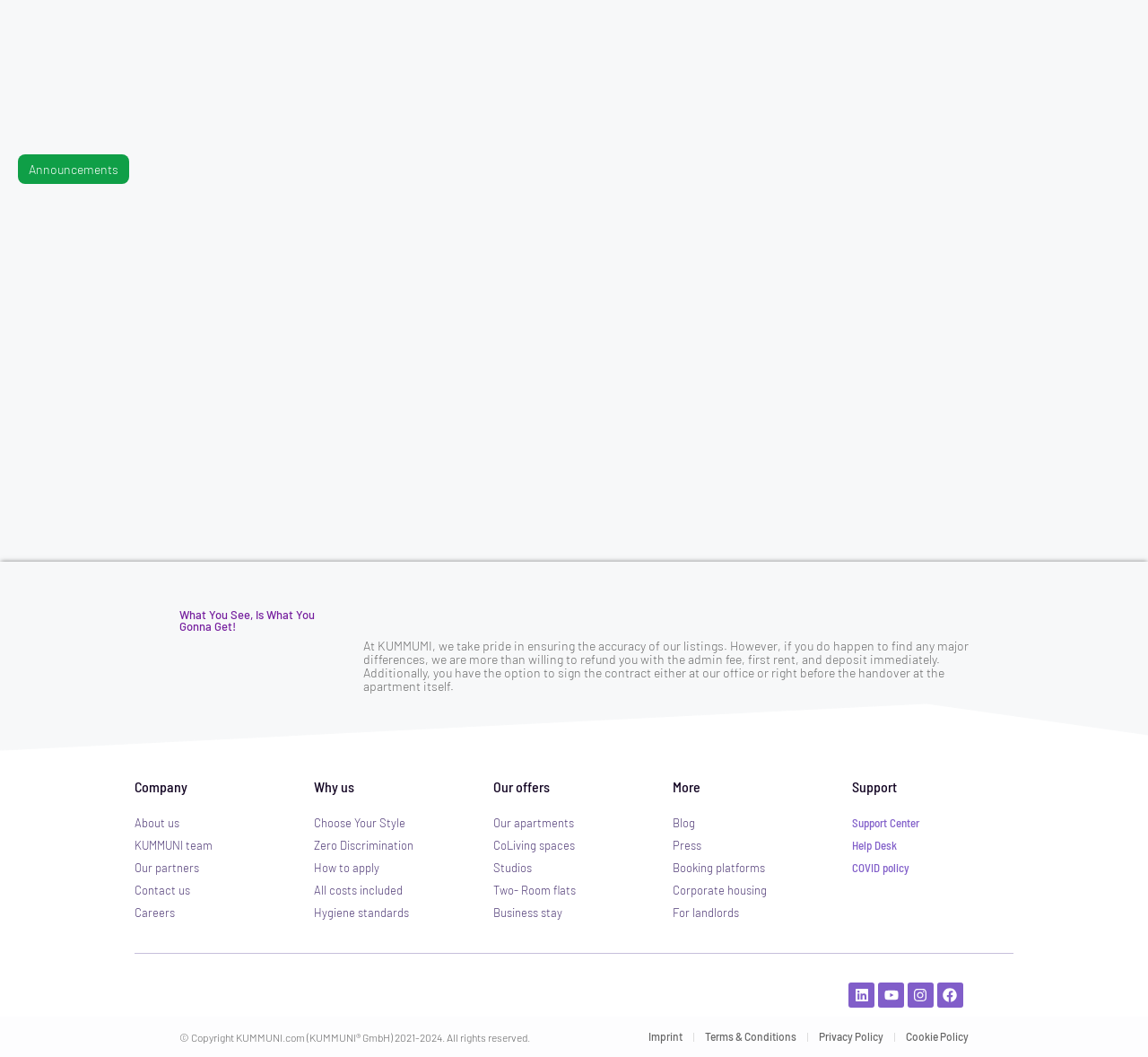What is the refund policy?
Craft a detailed and extensive response to the question.

The refund policy is mentioned in the static text 'At KUMMUNI, we take pride...' which states that if there are any major differences, the company is willing to refund with the admin fee, first rent, and deposit immediately.